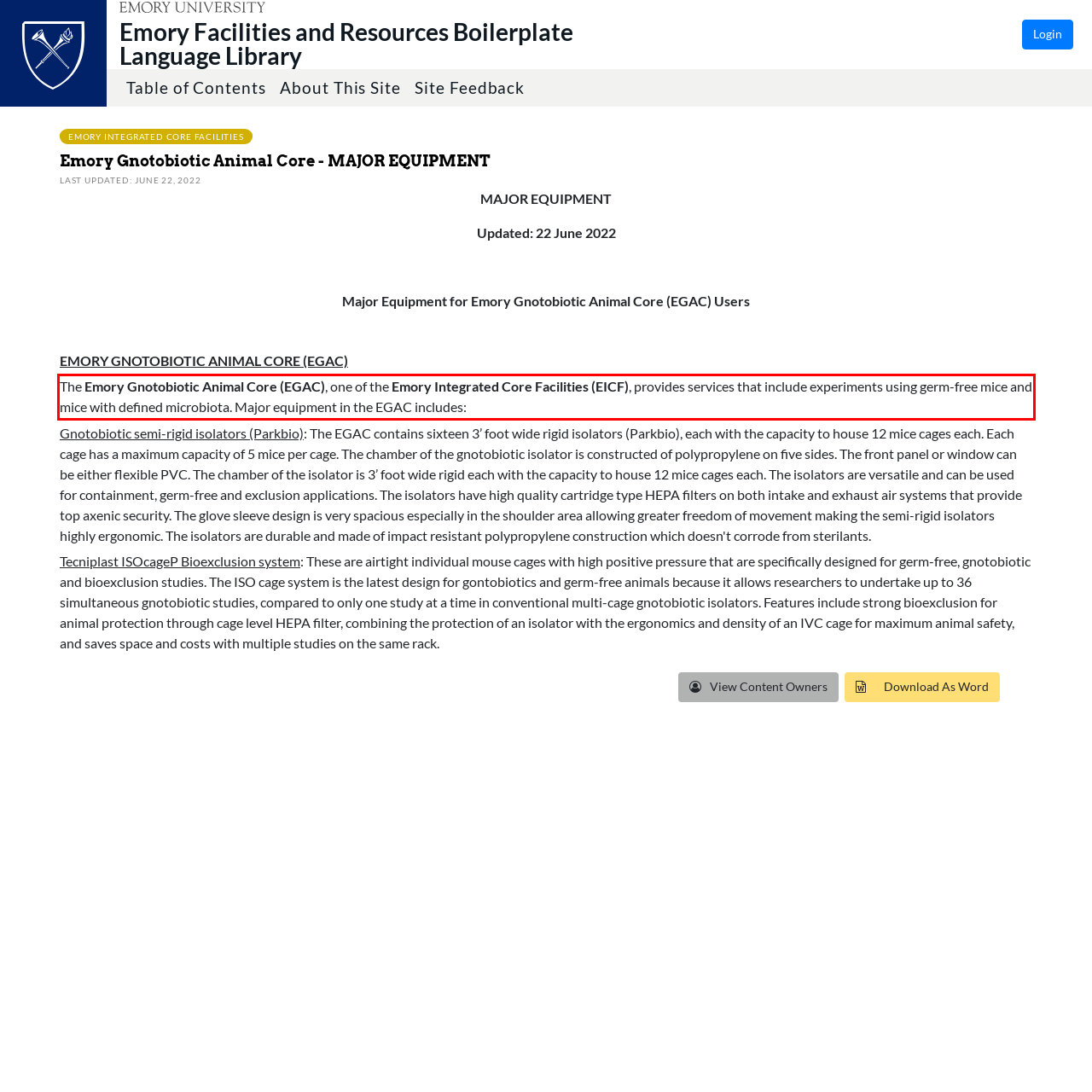Identify and transcribe the text content enclosed by the red bounding box in the given screenshot.

The Emory Gnotobiotic Animal Core (EGAC), one of the Emory Integrated Core Facilities (EICF), provides services that include experiments using germ-free mice and mice with defined microbiota. Major equipment in the EGAC includes: